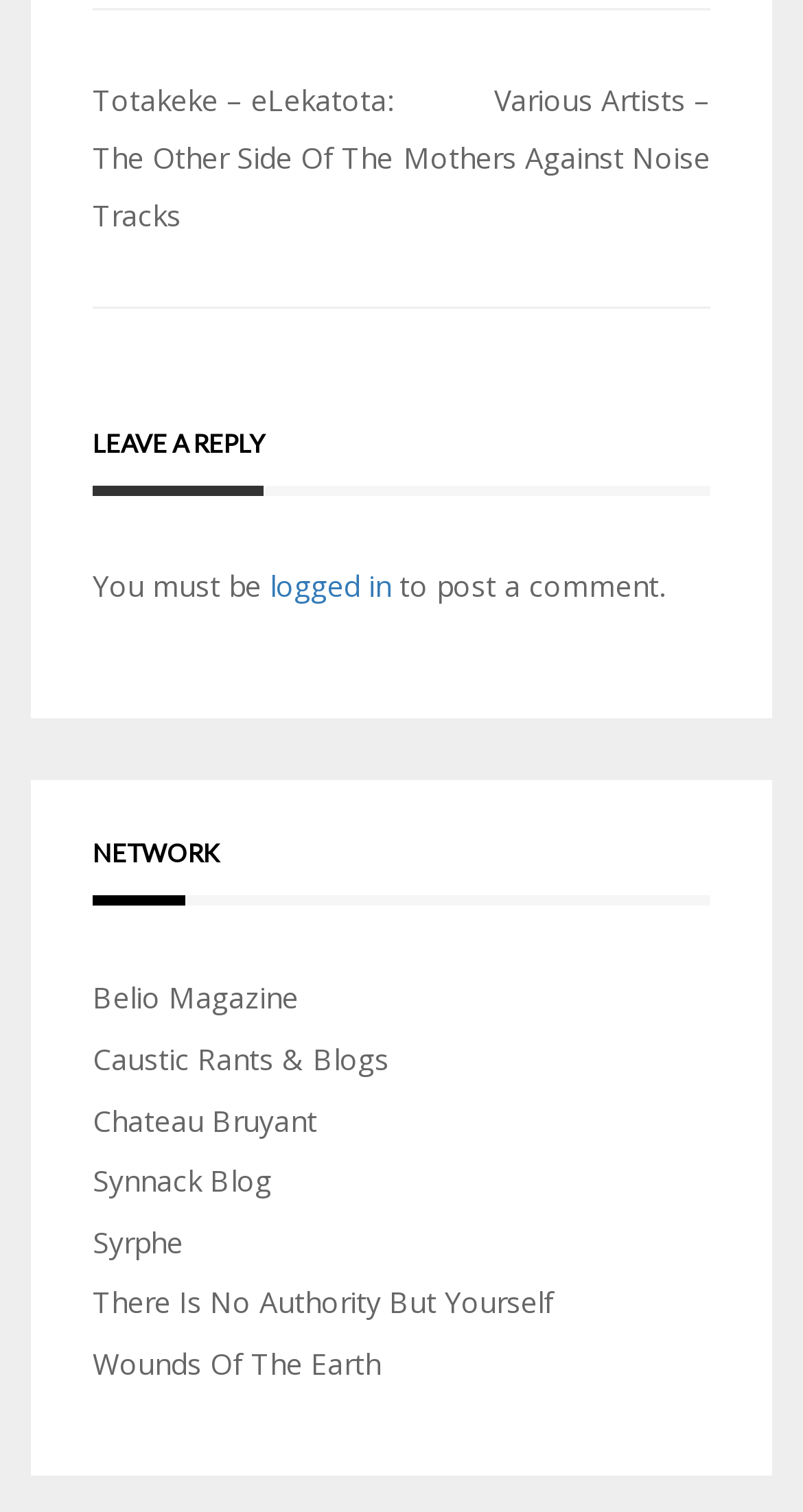What is the text above the comment section?
Please provide a single word or phrase in response based on the screenshot.

LEAVE A REPLY